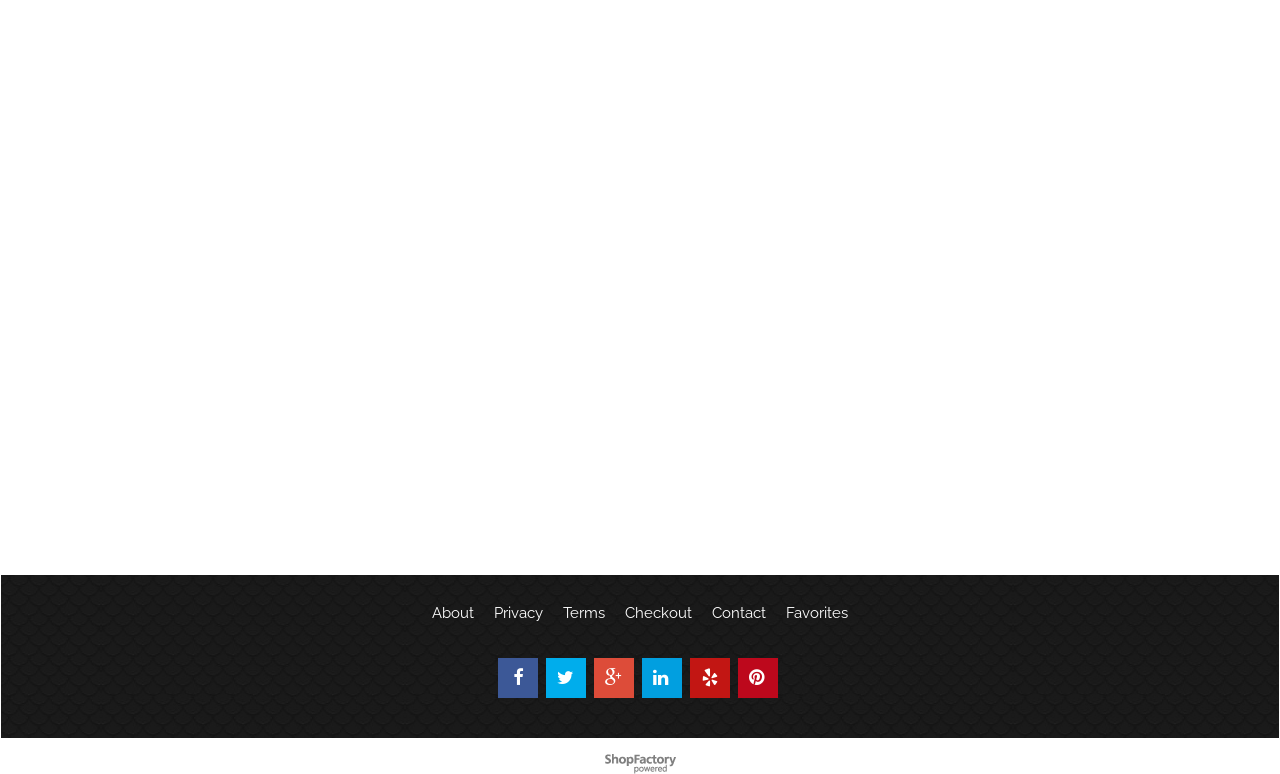Look at the image and answer the question in detail:
How many sections are in the webpage?

I analyzed the webpage structure and found three distinct sections: the top section with links, the middle section with icons, and the bottom section with a text description.